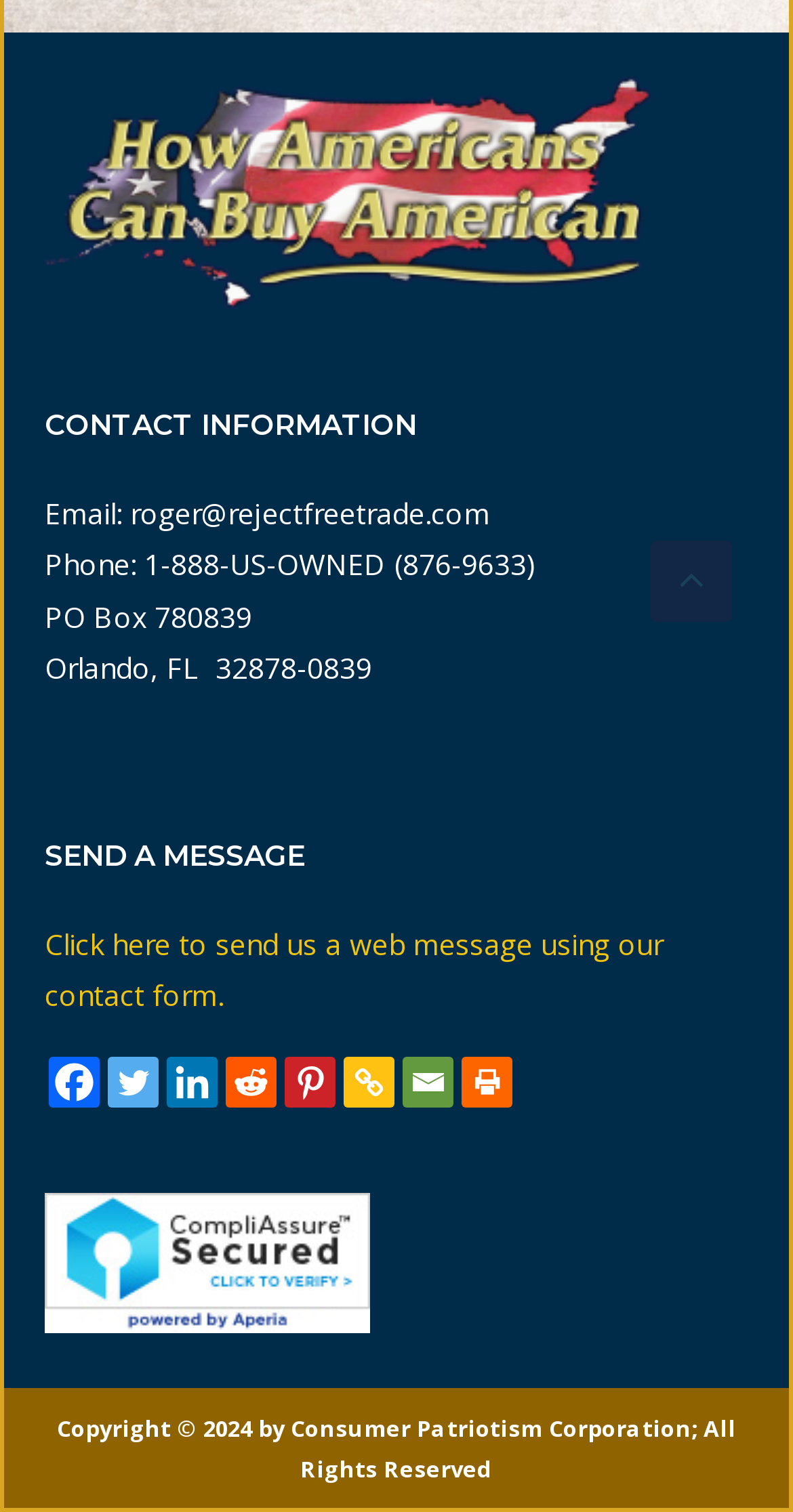Could you determine the bounding box coordinates of the clickable element to complete the instruction: "Visit Facebook page"? Provide the coordinates as four float numbers between 0 and 1, i.e., [left, top, right, bottom].

[0.062, 0.698, 0.126, 0.732]